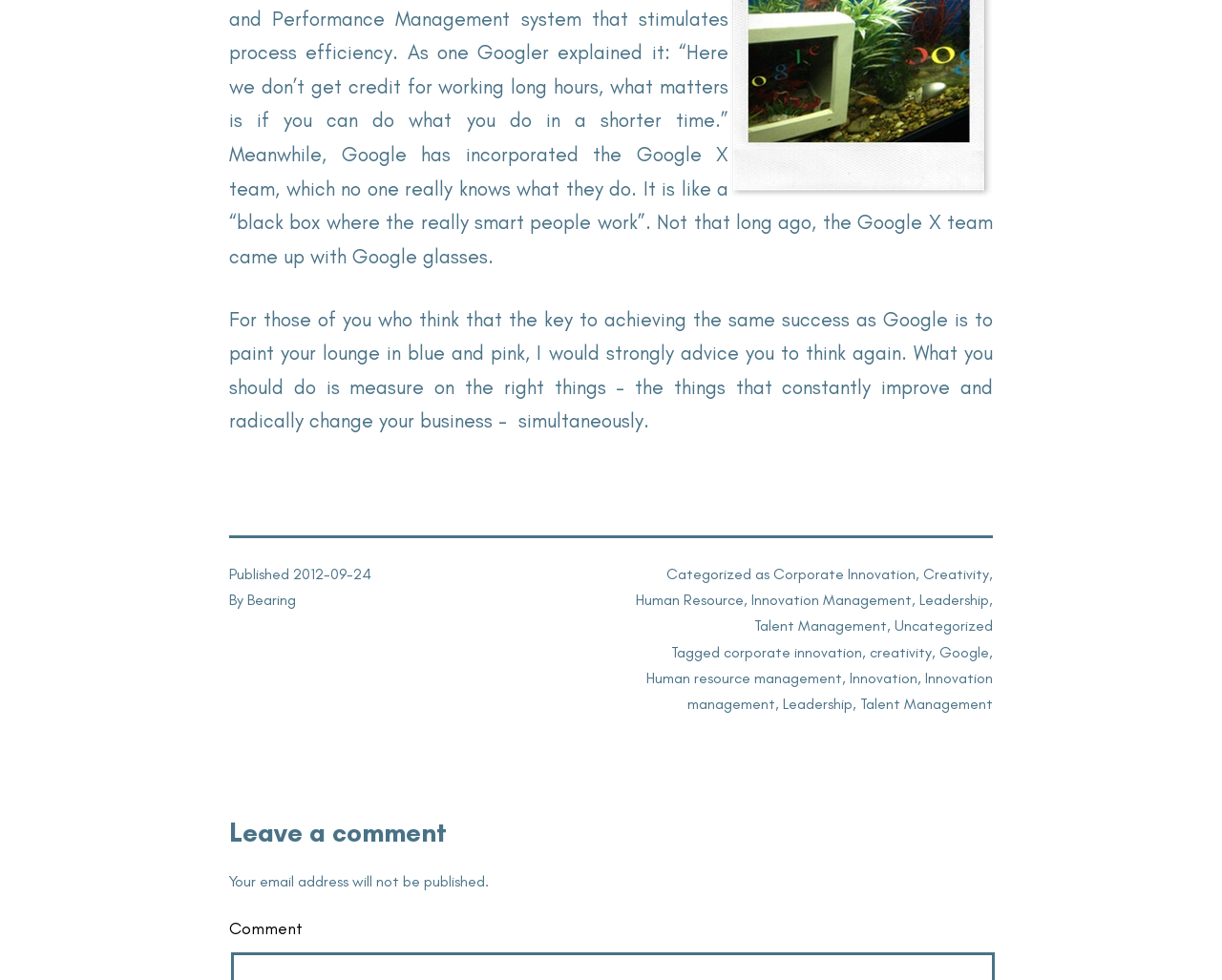With reference to the screenshot, provide a detailed response to the question below:
When was the article published?

The publication date of the article is mentioned in the footer section as 'Published 2012-09-24'.